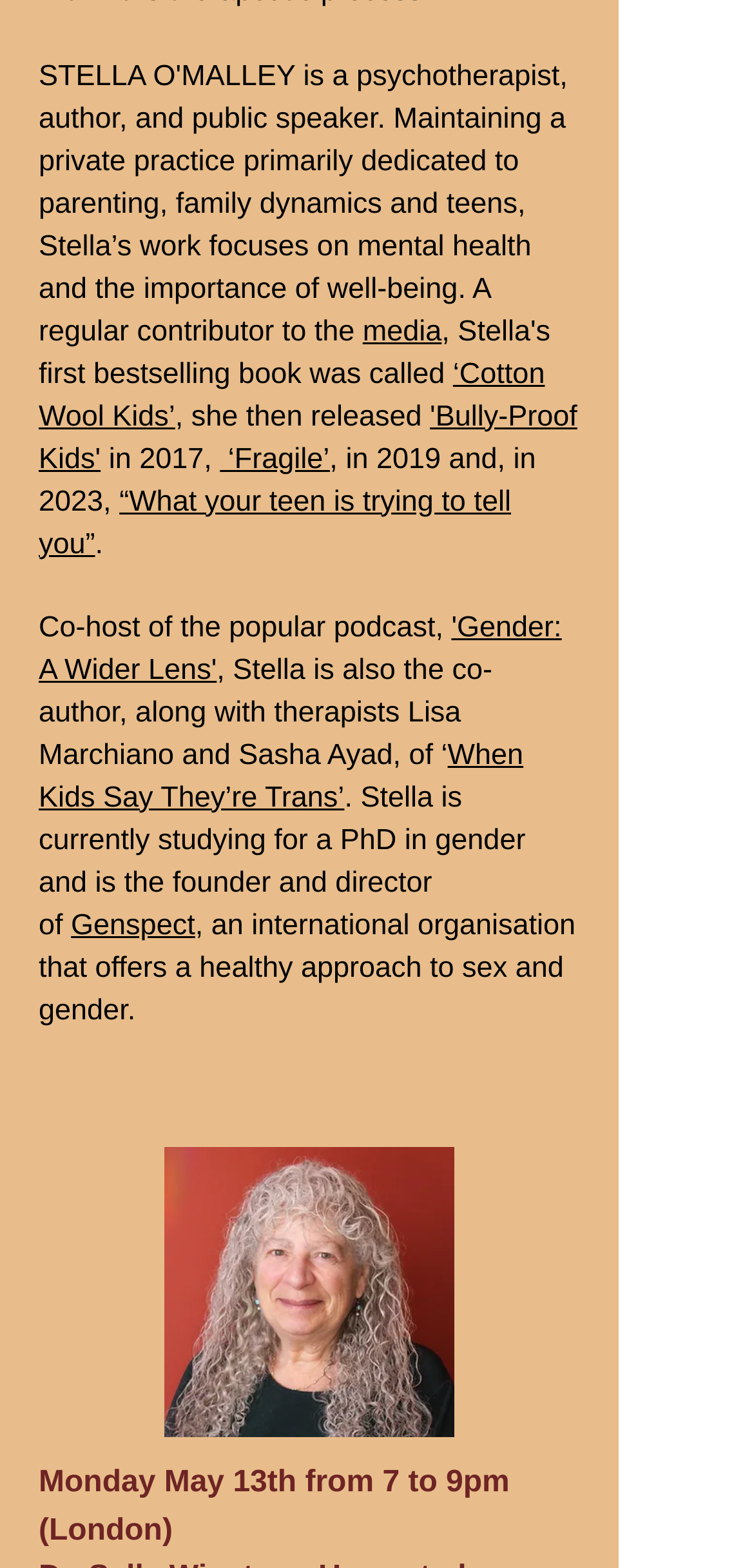Please find the bounding box coordinates of the section that needs to be clicked to achieve this instruction: "View the image of Sally Winston".

[0.218, 0.731, 0.603, 0.916]